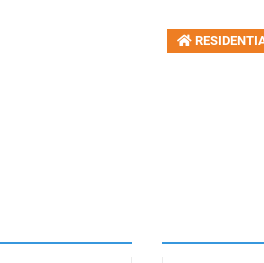What is the list price of the property?
Respond with a short answer, either a single word or a phrase, based on the image.

$629,900